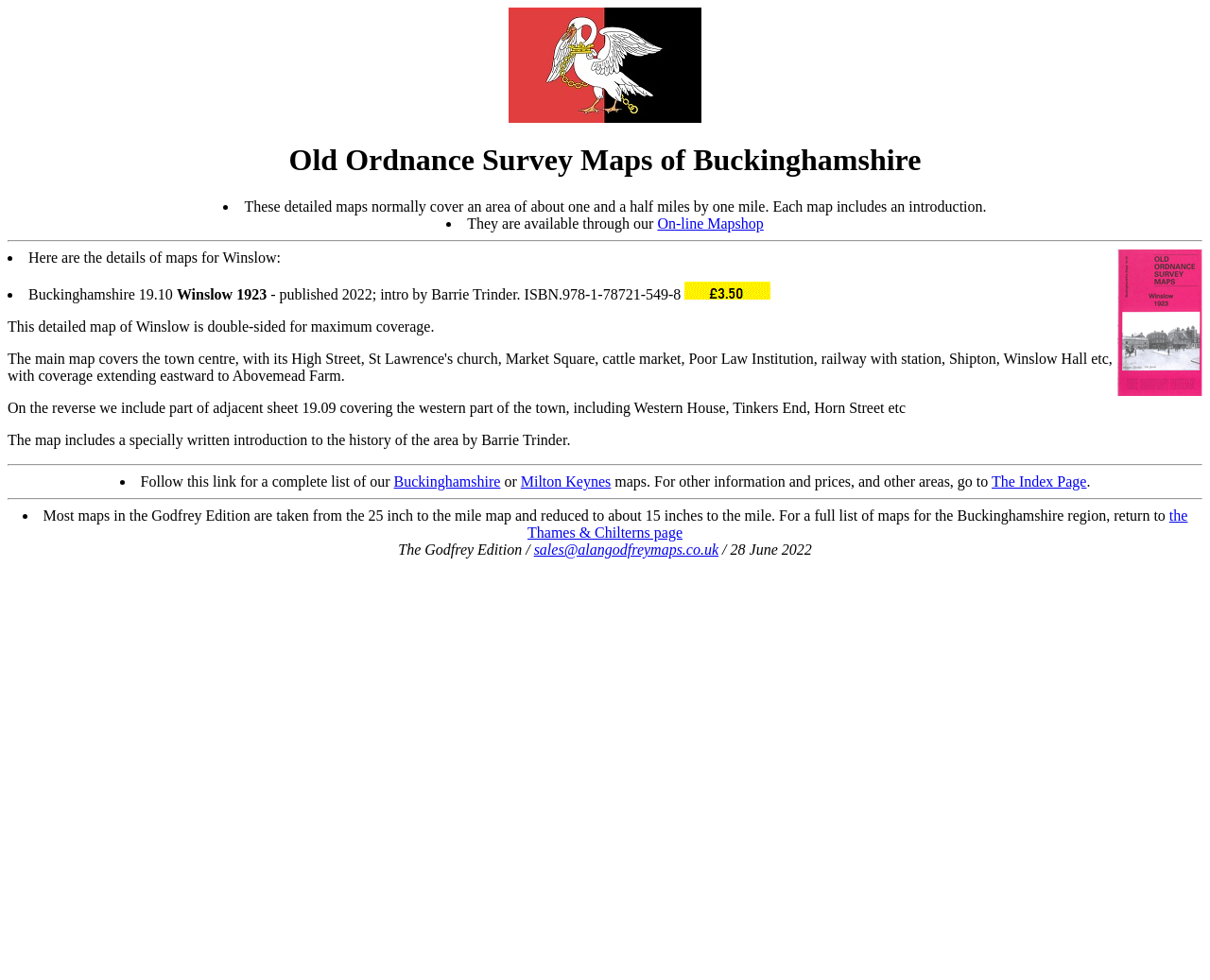Offer a detailed account of what is visible on the webpage.

The webpage is about Old Maps of Winslow history in Bucks, Buckinghamshire. At the top, there is a small image taking up about 16% of the screen width, centered horizontally. Below the image, there is a heading "Old Ordnance Survey Maps of Buckinghamshire" that spans almost the entire screen width.

The main content of the webpage is divided into sections, separated by horizontal lines. The first section describes the detailed maps, which cover an area of about one and a half miles by one mile, and includes an introduction. There are two bullet points in this section, with the second one containing a link to an "On-line Mapshop".

The next section lists the details of maps for Winslow, with a small image on the right side, taking up about 7% of the screen width. There are several bullet points in this section, each describing a specific map, including the publication date and ISBN. One of the bullet points has a smaller image on the right side, taking up about 7% of the screen width.

The following section describes a detailed map of Winslow, which is double-sided for maximum coverage. There is a paragraph of text describing the map, followed by another paragraph describing the reverse side of the map. Below this, there is a horizontal line separating the section.

The next section has a bullet point with links to Buckinghamshire and Milton Keynes maps, as well as a link to The Index Page. Below this, there is another horizontal line separating the section.

The final section has a bullet point with a long paragraph of text describing the Godfrey Edition maps, followed by a link to the Thames & Chilterns page. At the bottom of the page, there is a group of text and a link to an email address, with a date "28 June 2022" on the right side.